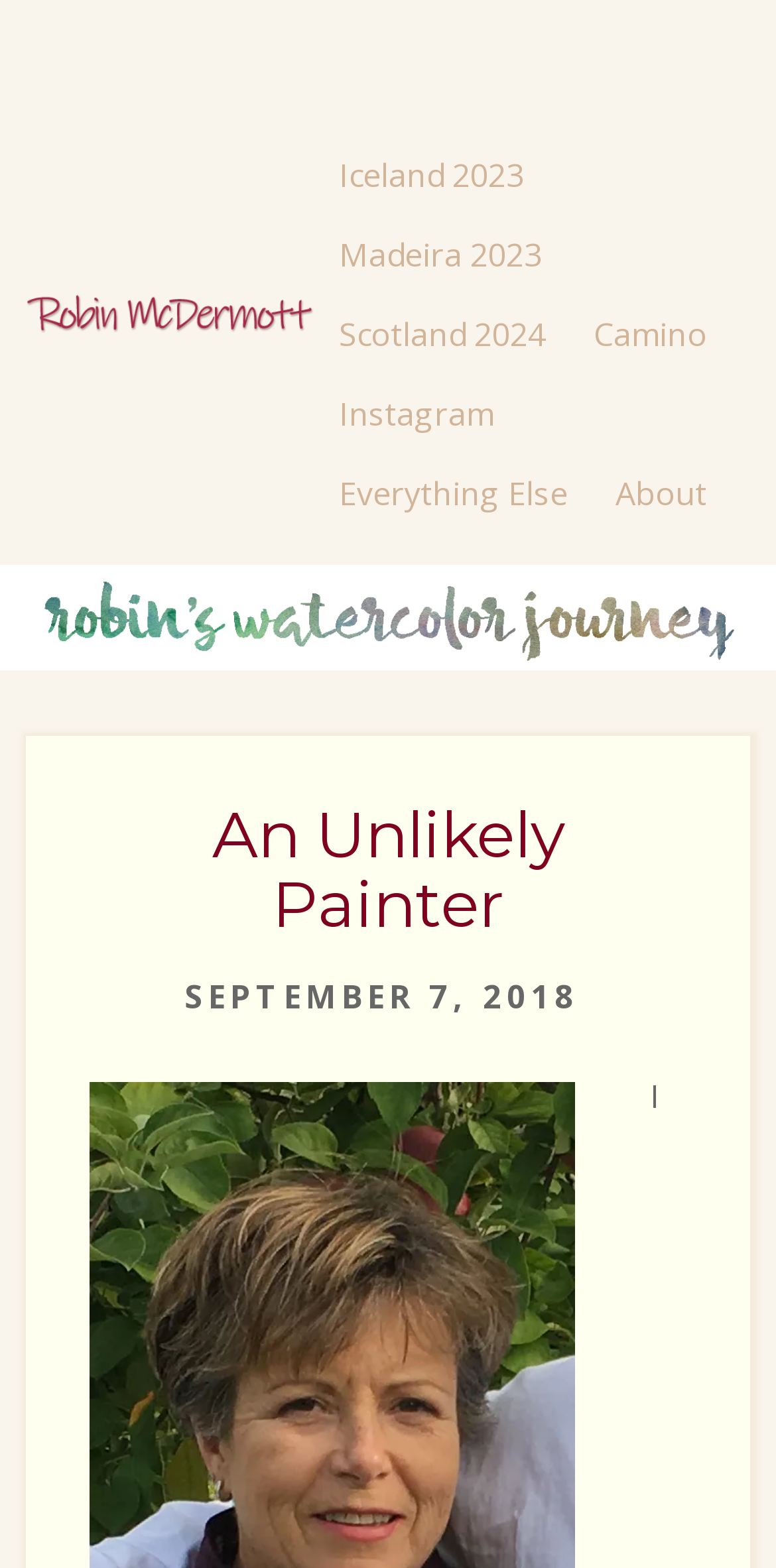Please find the bounding box coordinates of the element that needs to be clicked to perform the following instruction: "go to About page". The bounding box coordinates should be four float numbers between 0 and 1, represented as [left, top, right, bottom].

[0.793, 0.304, 0.911, 0.325]